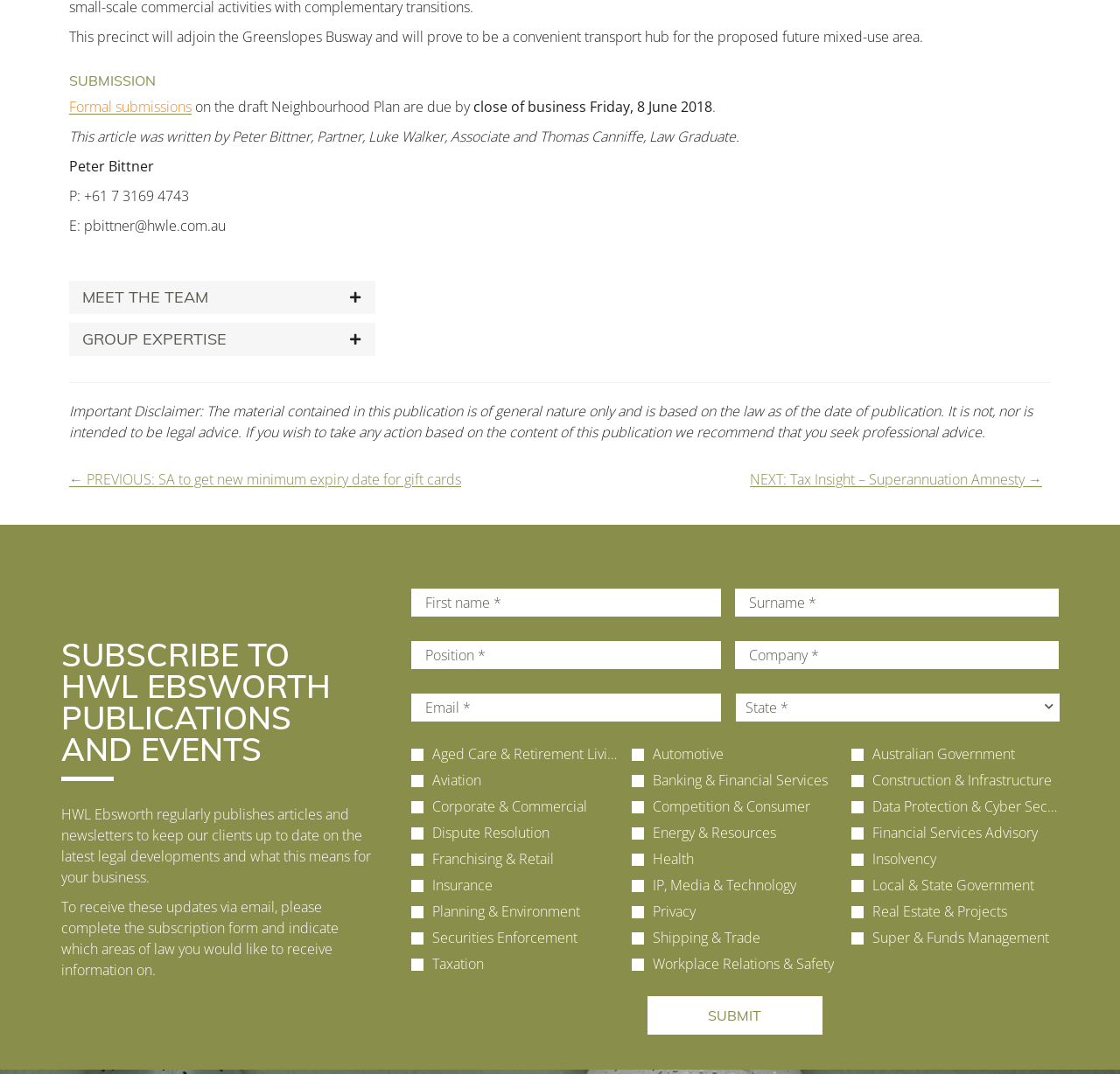Find and indicate the bounding box coordinates of the region you should select to follow the given instruction: "Click the 'SUBMIT' button".

[0.578, 0.927, 0.734, 0.963]